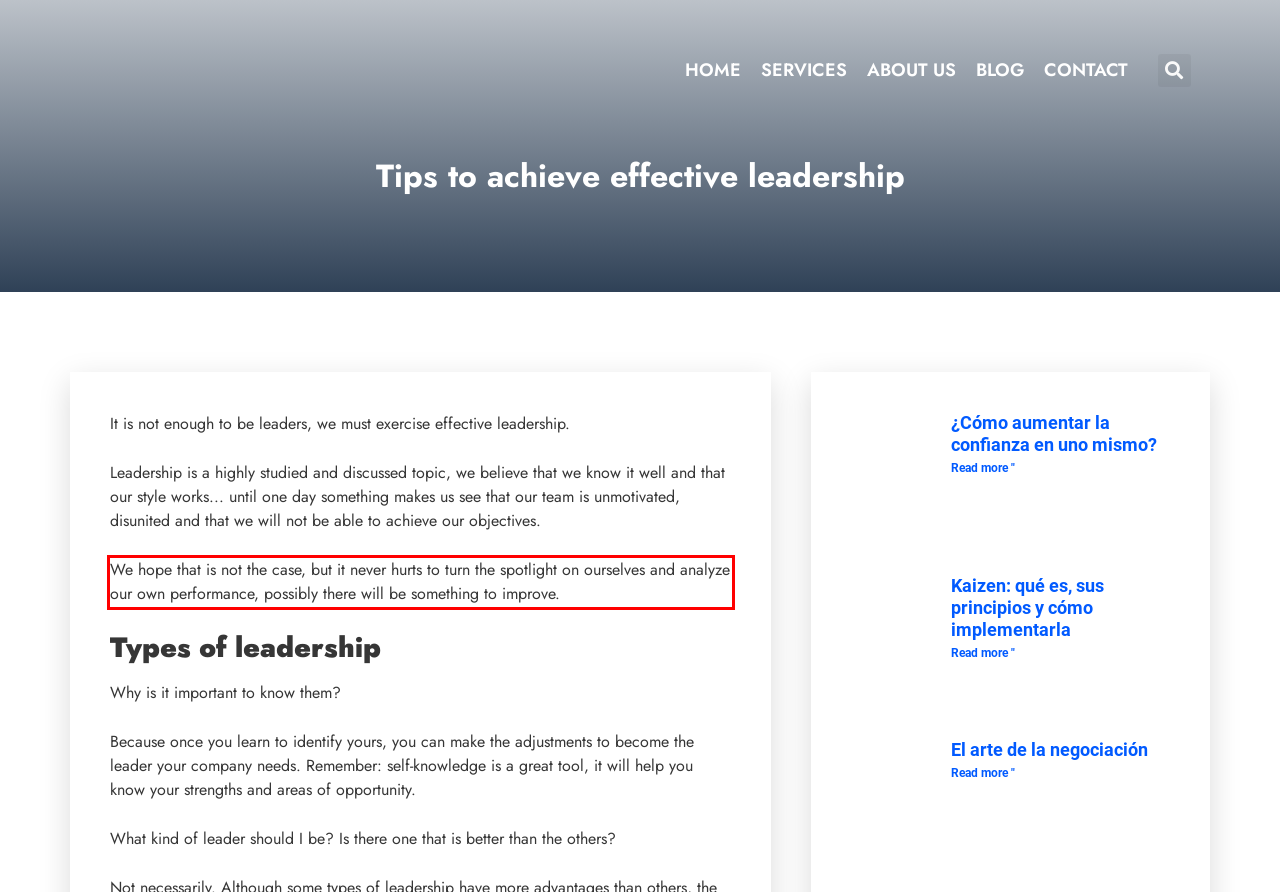Using the provided screenshot of a webpage, recognize and generate the text found within the red rectangle bounding box.

We hope that is not the case, but it never hurts to turn the spotlight on ourselves and analyze our own performance, possibly there will be something to improve.